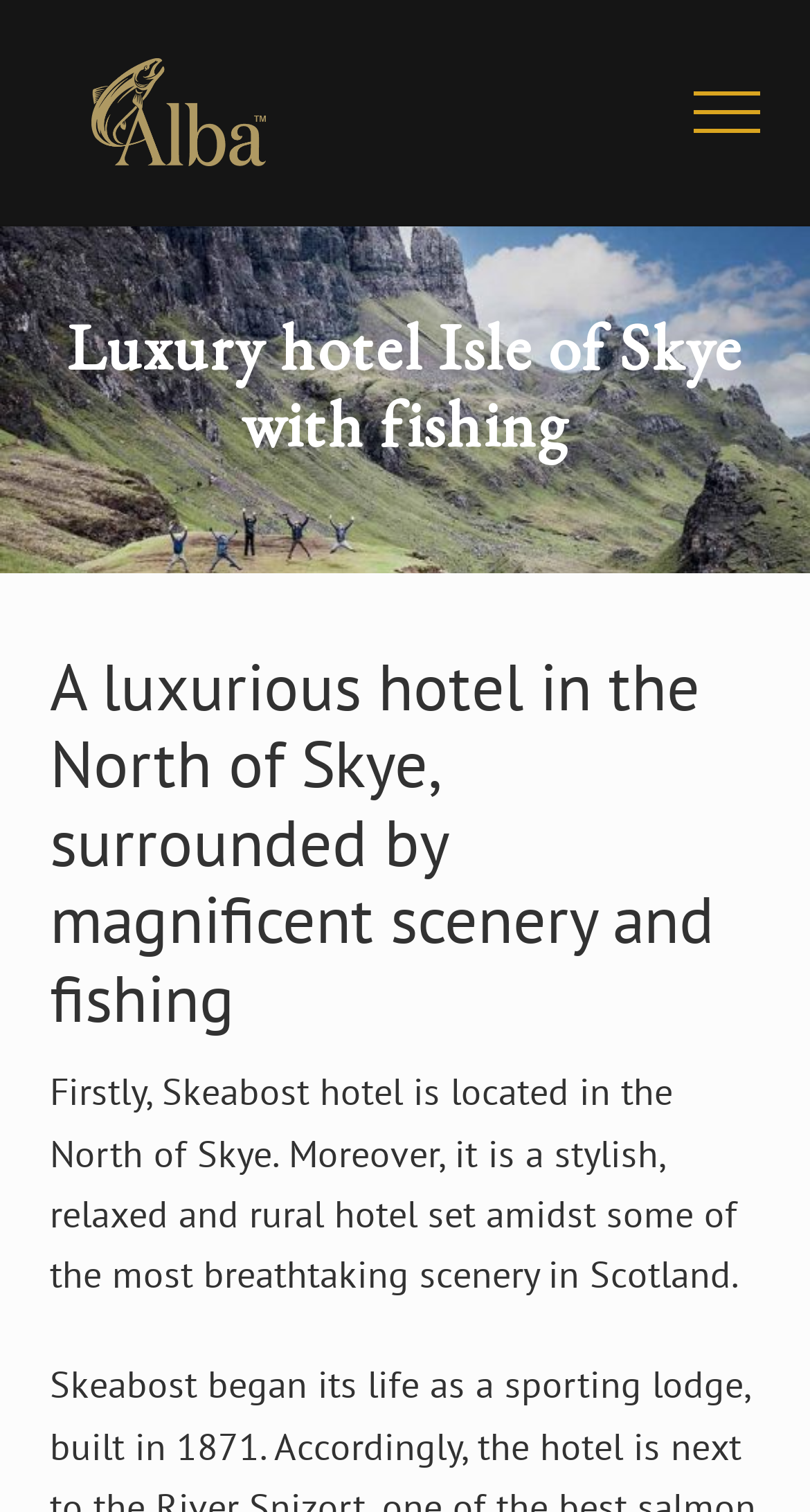What is the main activity offered by Alba Game Fishing?
From the details in the image, provide a complete and detailed answer to the question.

The image description 'Alba Game Fishing Logo, fly fishing Scotland, Orvis Endorsed guiding company' suggests that Alba Game Fishing is related to fly fishing, and the text 'Fishing trips throughout Scotland' further supports this conclusion.